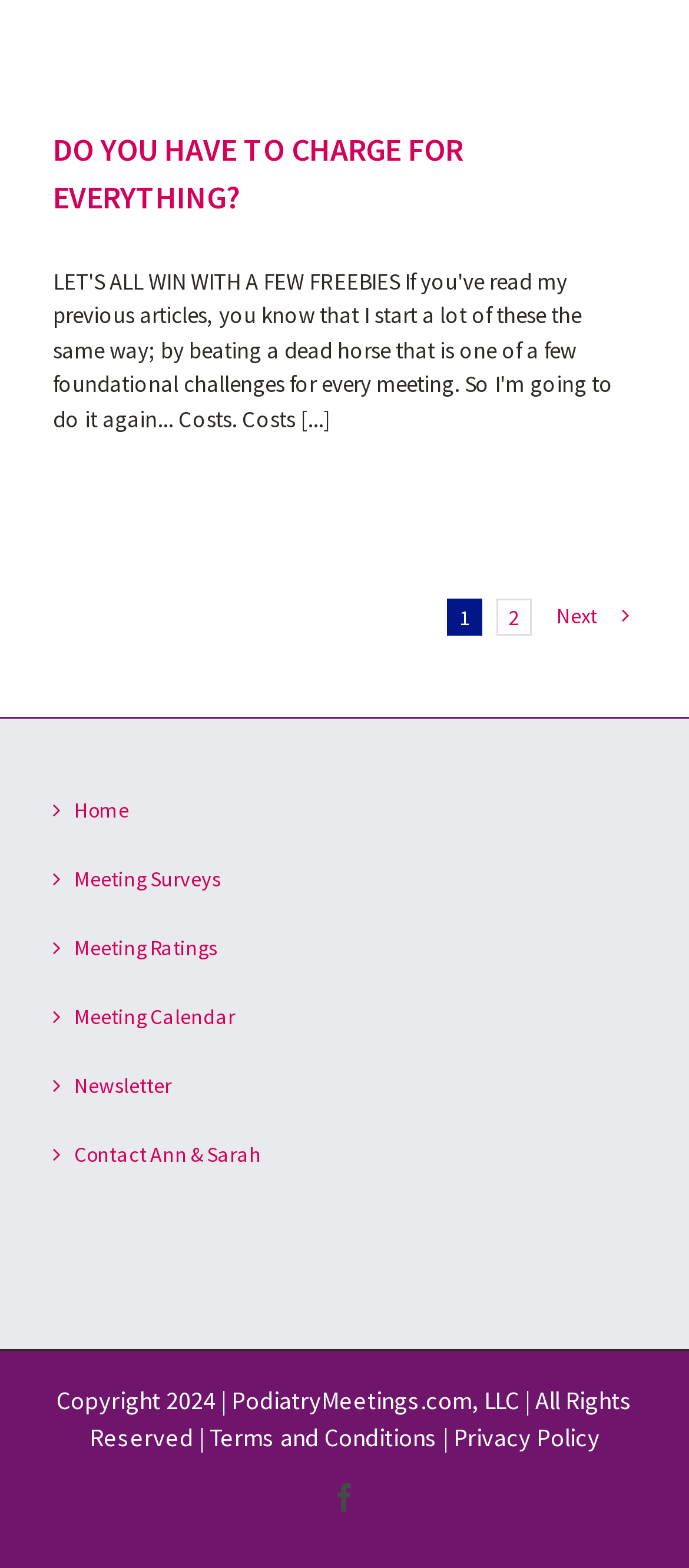What is the symbol next to the 'Next' link?
Refer to the image and give a detailed answer to the question.

The symbol next to the 'Next' link is identified as 'uf105' which is a Unicode character, likely representing an arrow or a navigation icon.